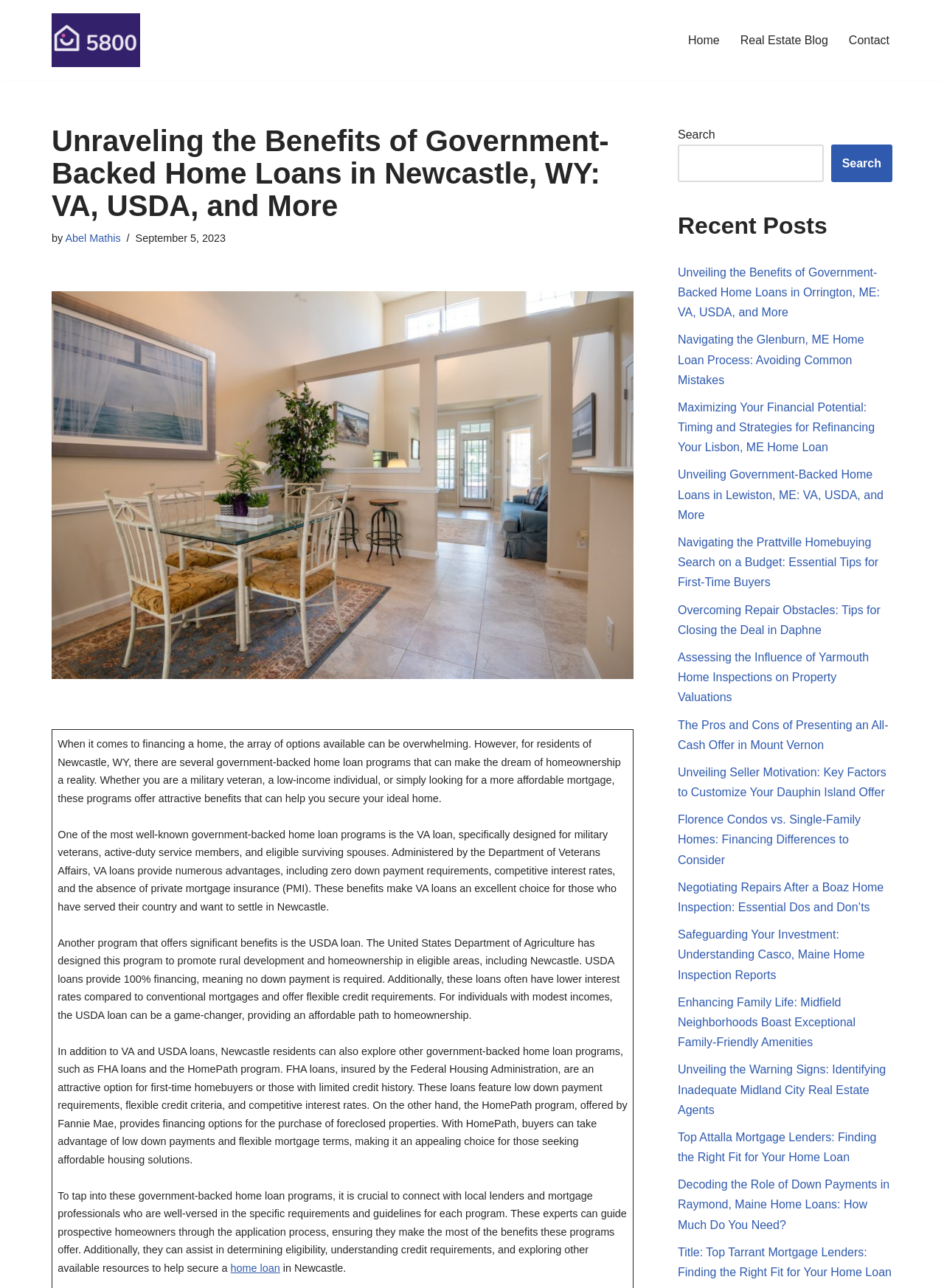Please provide the bounding box coordinate of the region that matches the element description: Skip to content. Coordinates should be in the format (top-left x, top-left y, bottom-right x, bottom-right y) and all values should be between 0 and 1.

[0.0, 0.018, 0.023, 0.03]